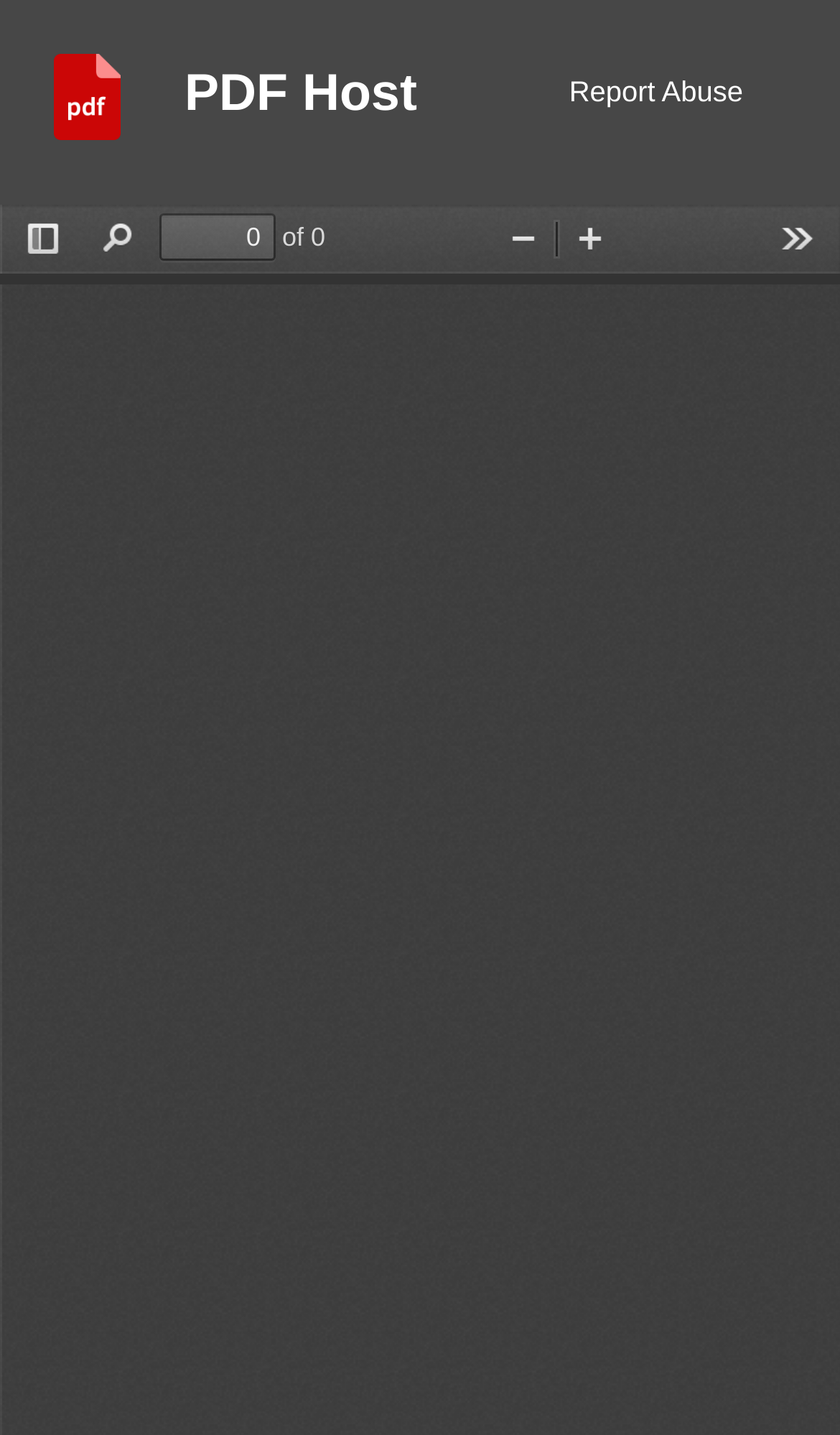What is the logo of the website?
We need a detailed and exhaustive answer to the question. Please elaborate.

The logo of the website is located at the top left corner of the webpage, and it is an image with the text 'Logo'.